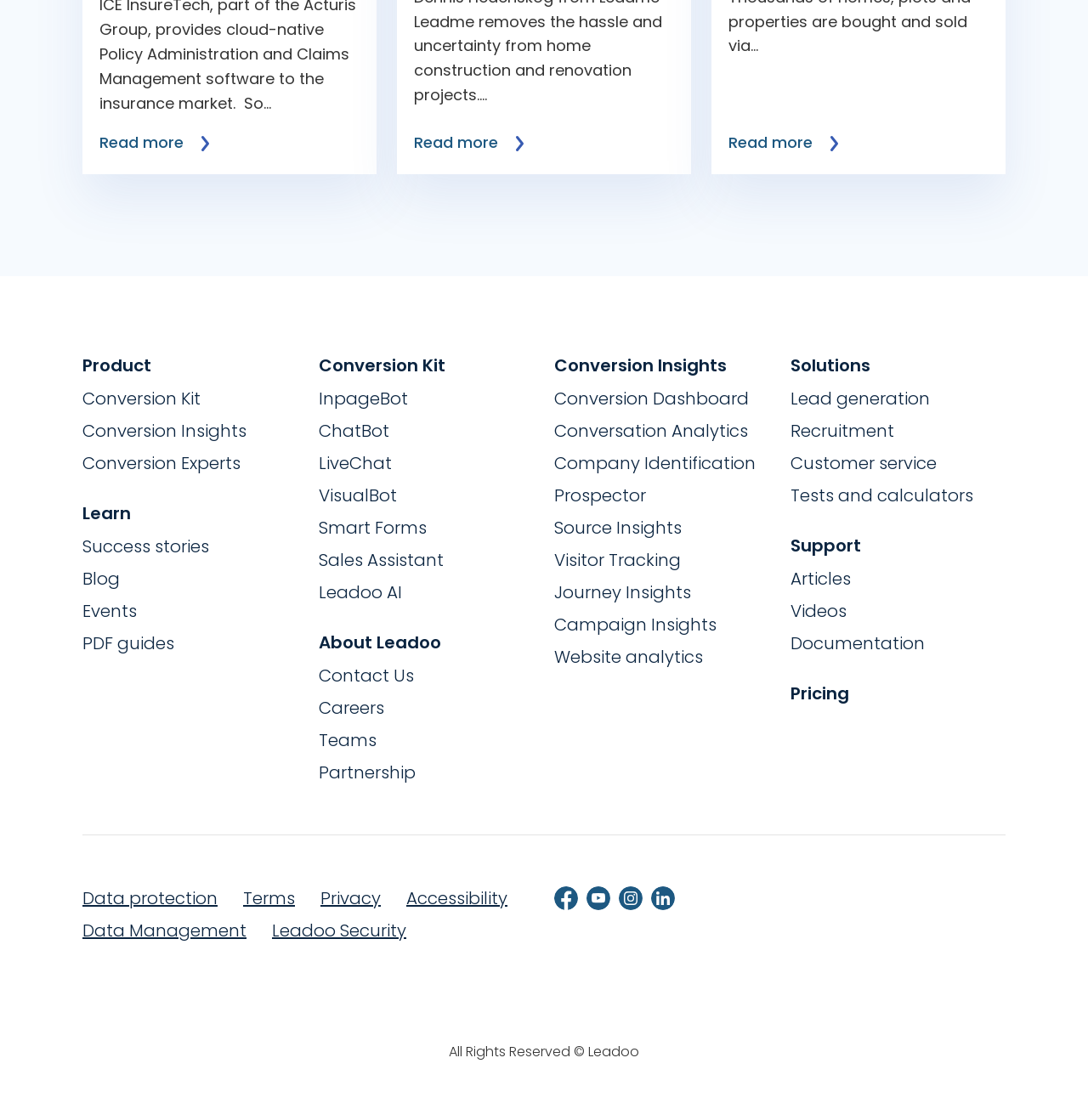Determine the bounding box coordinates of the clickable element necessary to fulfill the instruction: "Learn about Conversion Insights". Provide the coordinates as four float numbers within the 0 to 1 range, i.e., [left, top, right, bottom].

[0.076, 0.374, 0.274, 0.395]